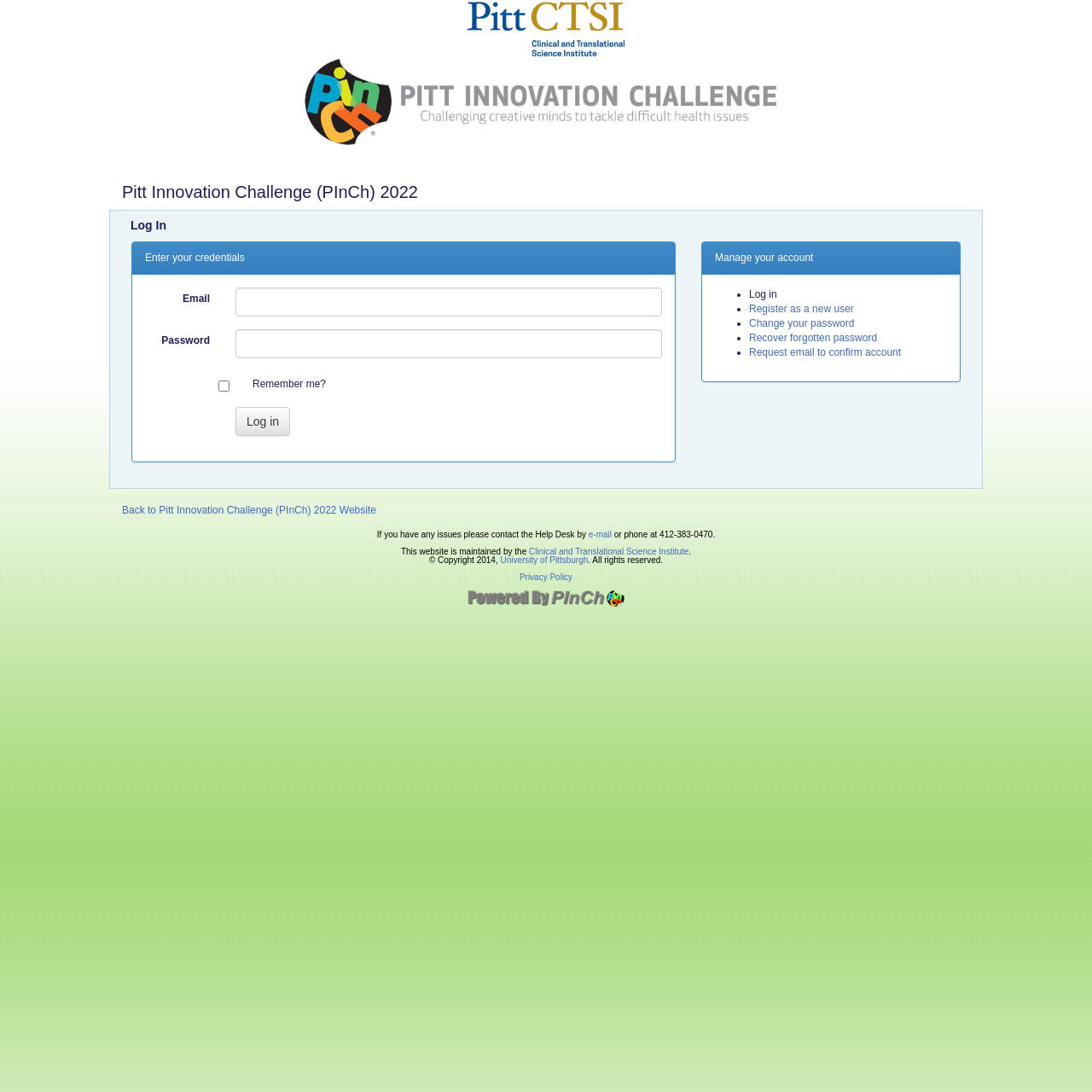What is the purpose of the checkbox on the login form?
Please provide a single word or phrase based on the screenshot.

Remember me?